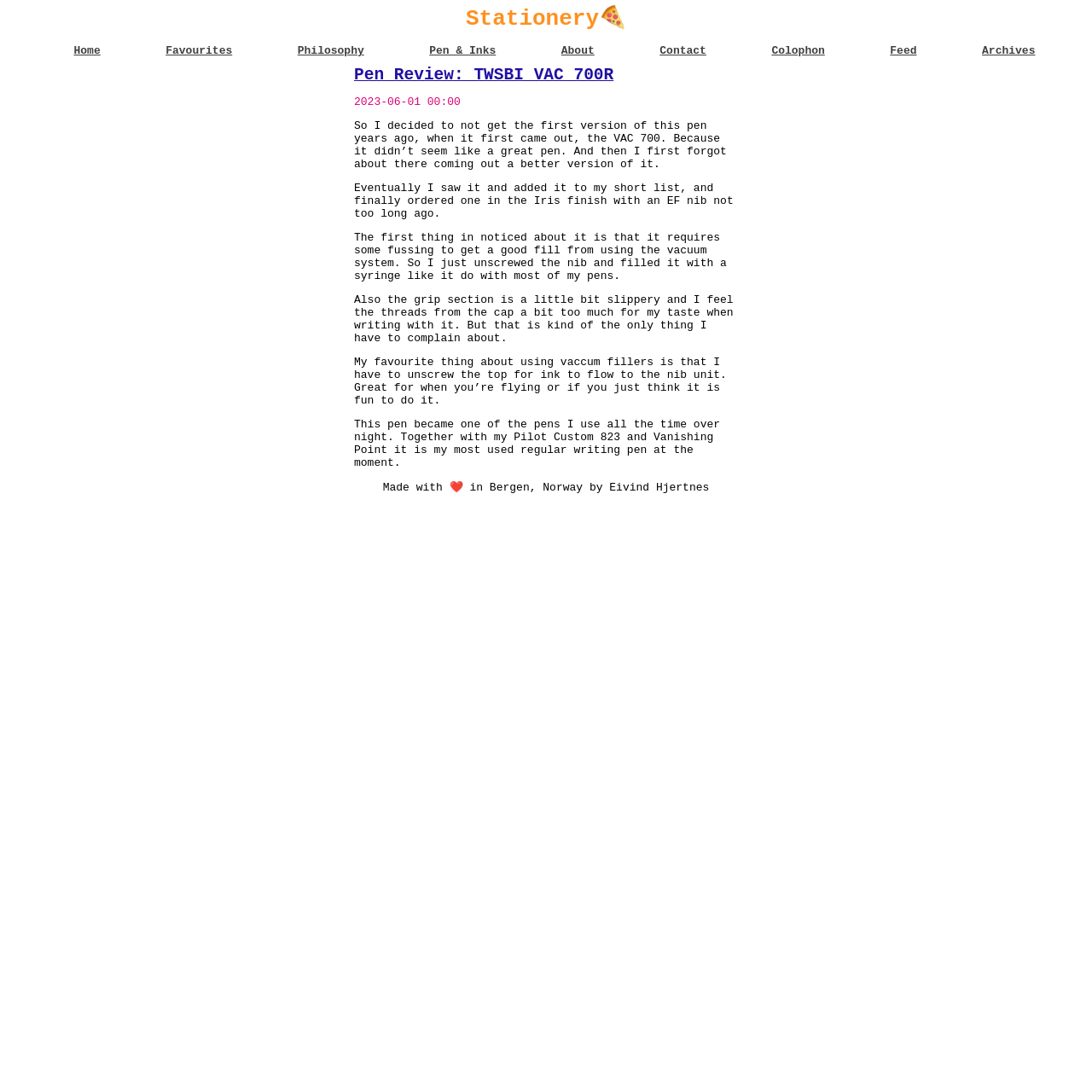Please identify the bounding box coordinates of the clickable area that will allow you to execute the instruction: "Click on the 'Pen & Inks' link".

[0.393, 0.041, 0.454, 0.052]